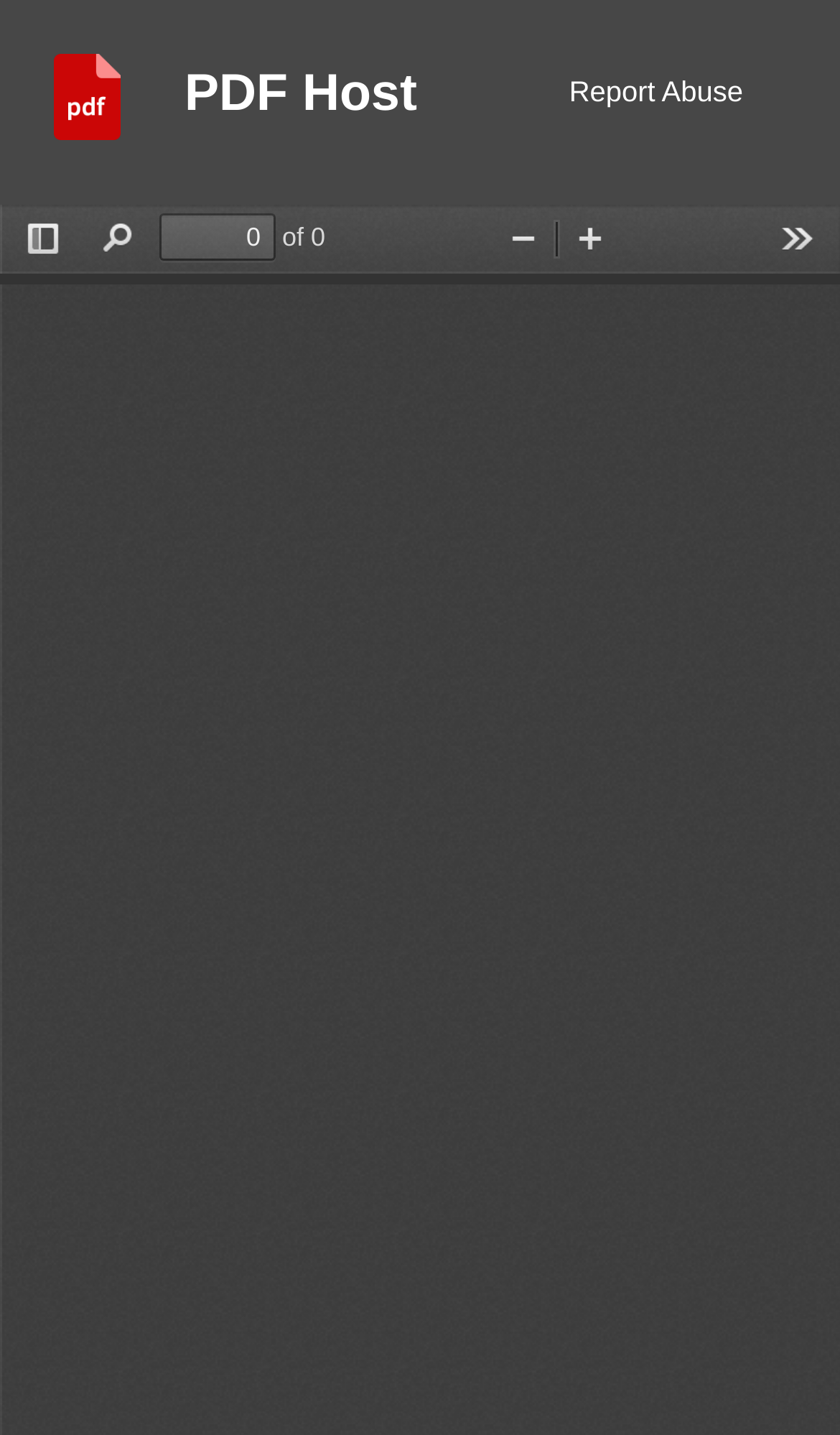What is the function of the button at the top right corner?
Use the information from the image to give a detailed answer to the question.

The button element at the top right corner has a description of 'Toggle Sidebar', suggesting that it is used to toggle the sidebar on and off.